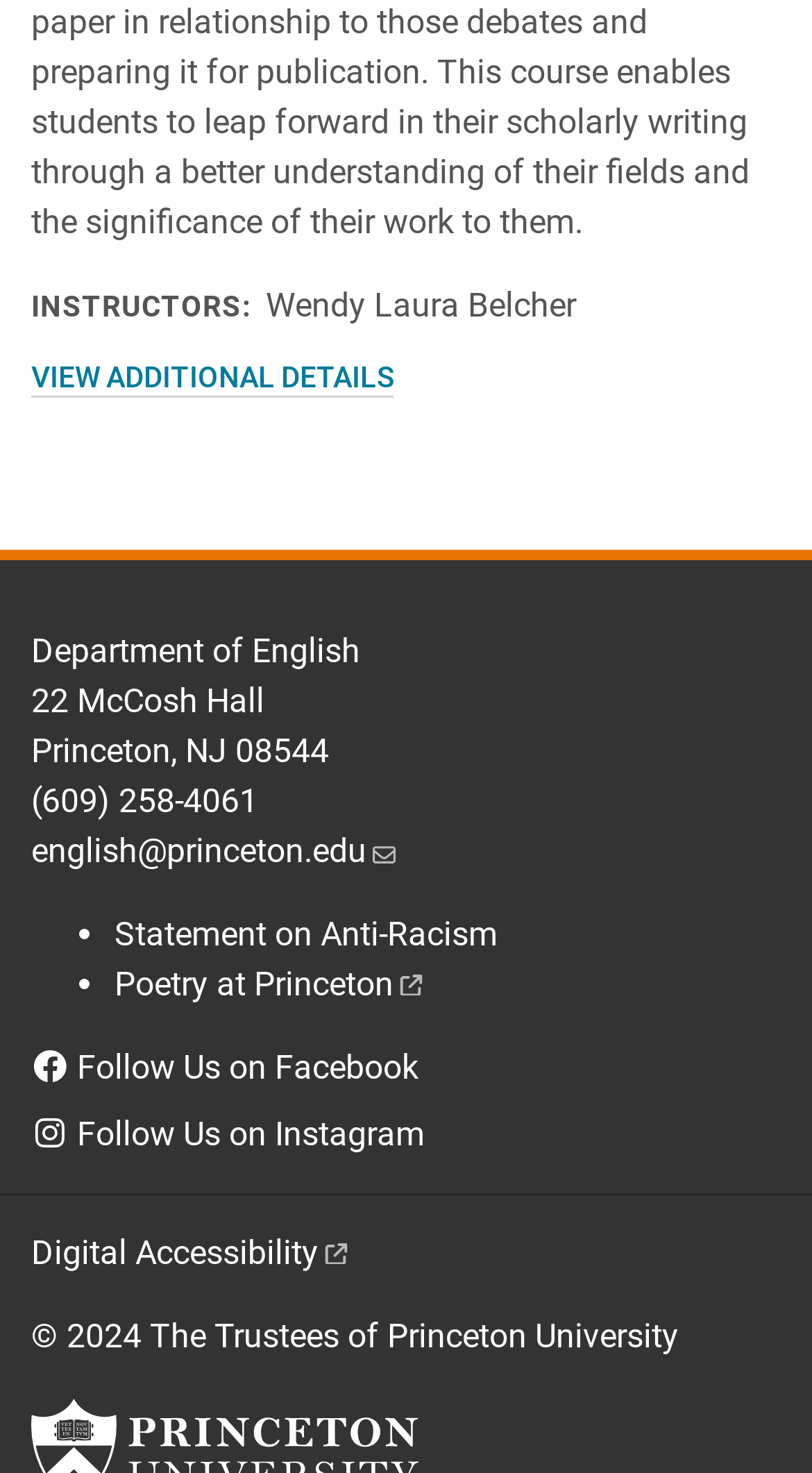Provide the bounding box coordinates of the HTML element described by the text: "Statement on Anti-Racism".

[0.141, 0.621, 0.613, 0.648]